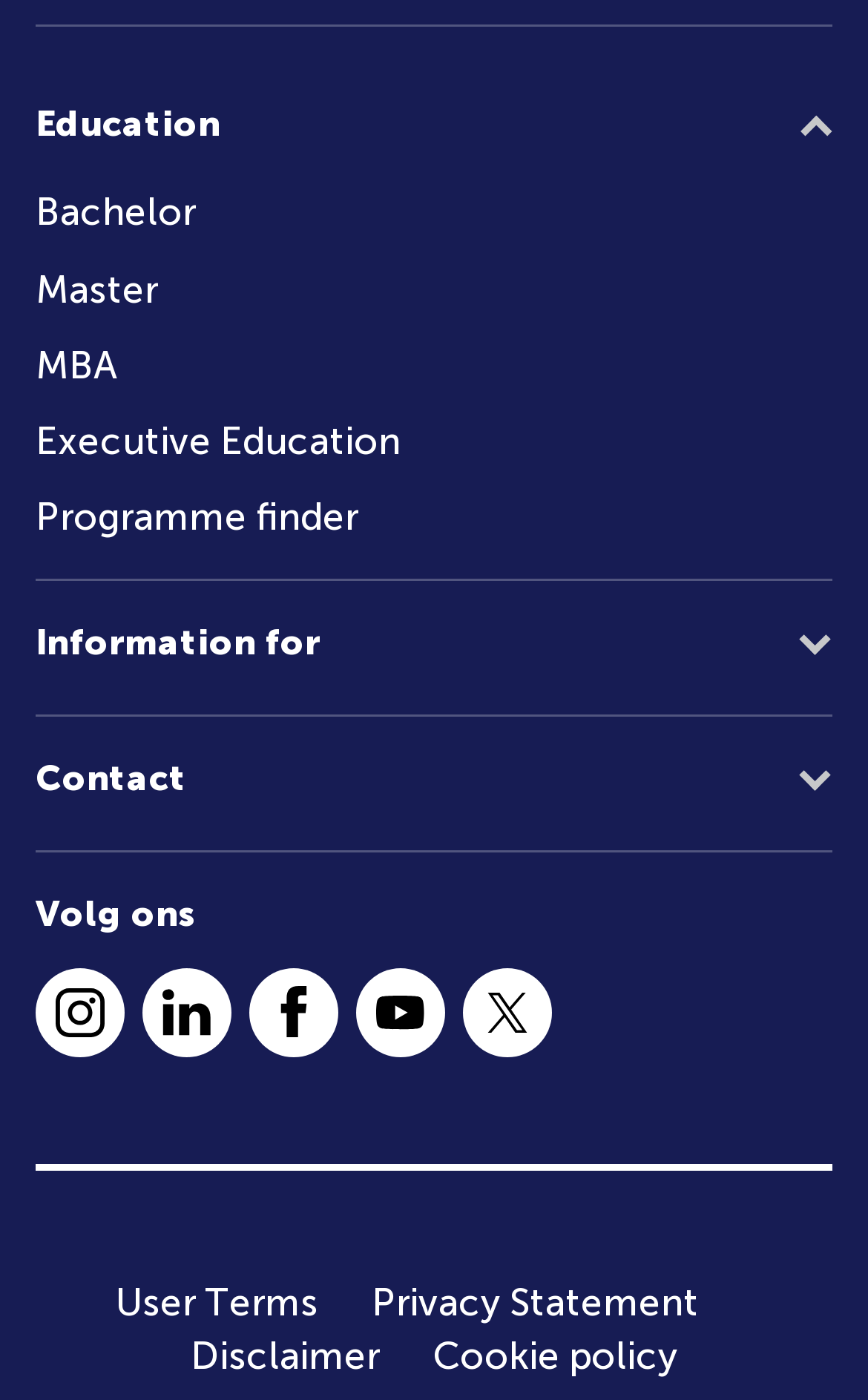Answer this question using a single word or a brief phrase:
How many social media links are present?

5